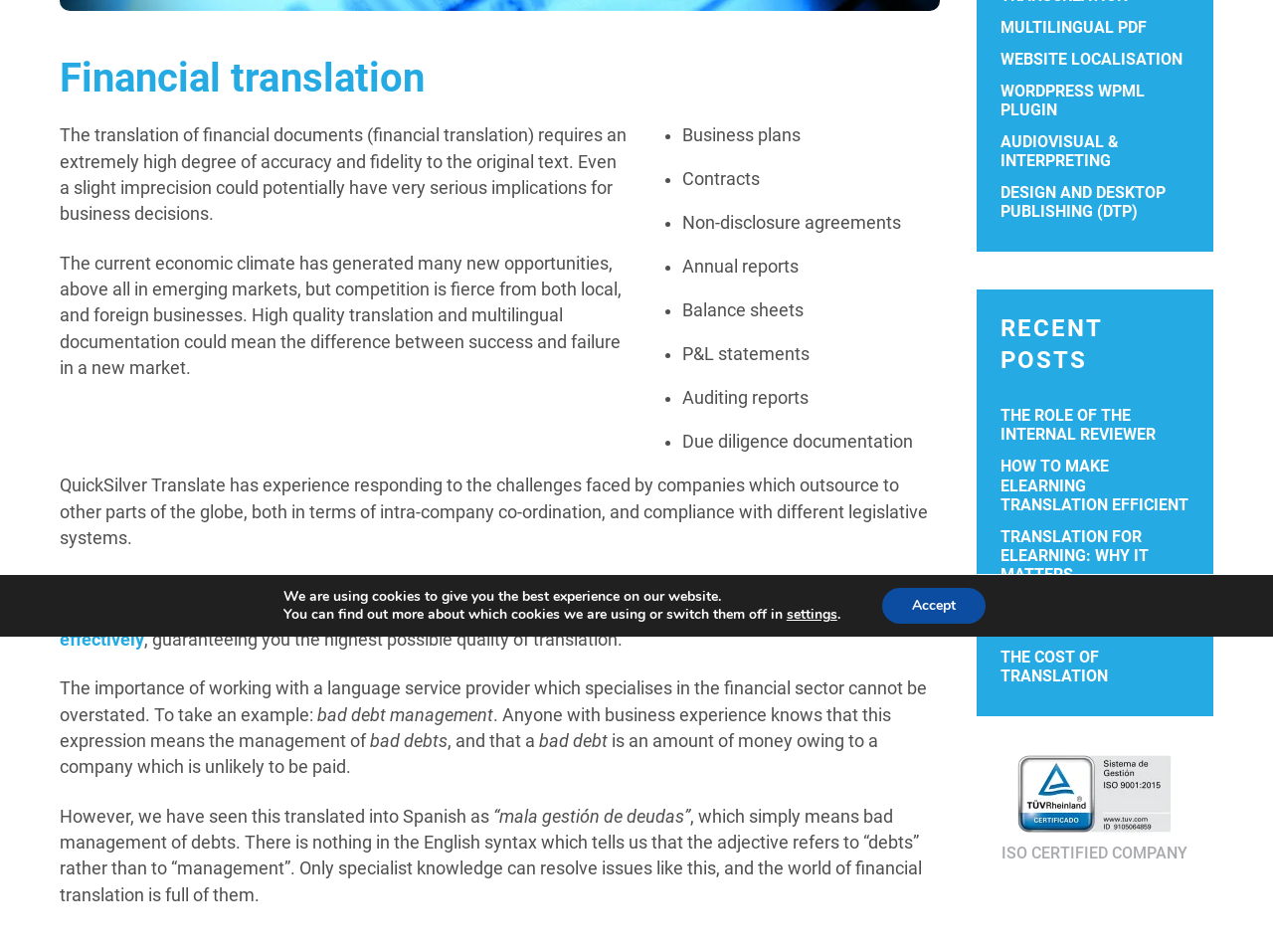Predict the bounding box of the UI element that fits this description: "Design and Desktop Publishing (DTP)".

[0.786, 0.193, 0.915, 0.232]